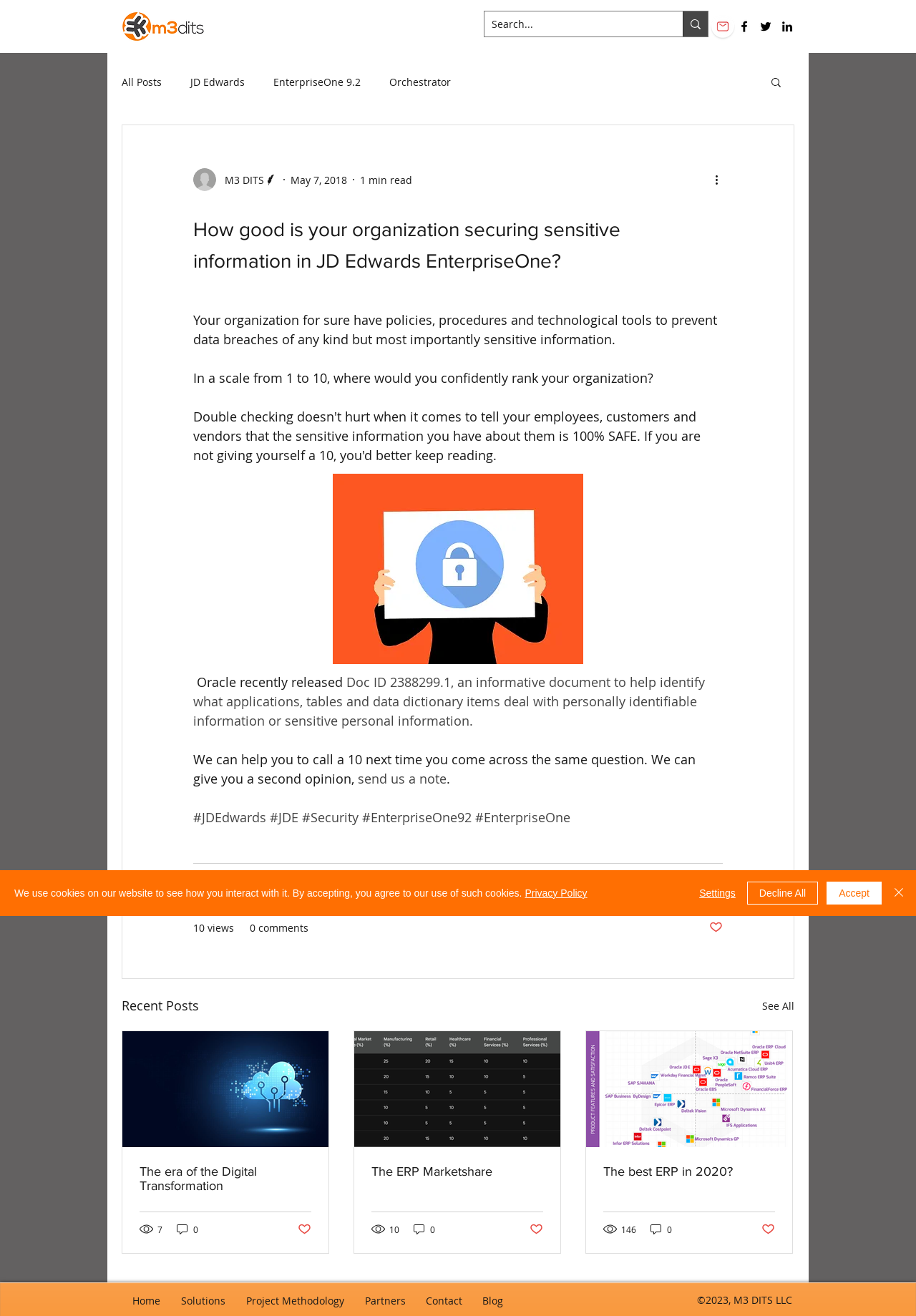Locate the bounding box coordinates of the area to click to fulfill this instruction: "Read the article". The bounding box should be presented as four float numbers between 0 and 1, in the order [left, top, right, bottom].

[0.211, 0.16, 0.789, 0.208]